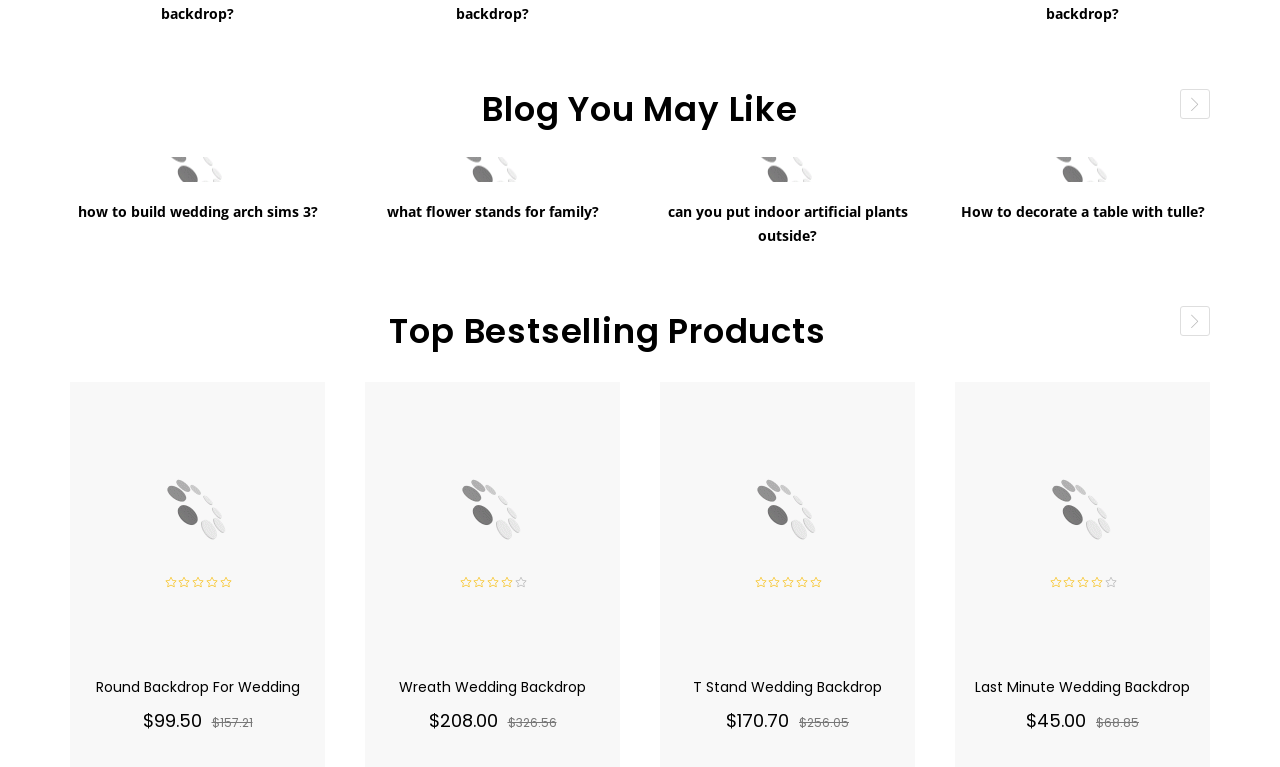Please determine the bounding box coordinates of the clickable area required to carry out the following instruction: "Click on 'T Stand Wedding Backdrop' link". The coordinates must be four float numbers between 0 and 1, represented as [left, top, right, bottom].

[0.547, 0.55, 0.684, 0.778]